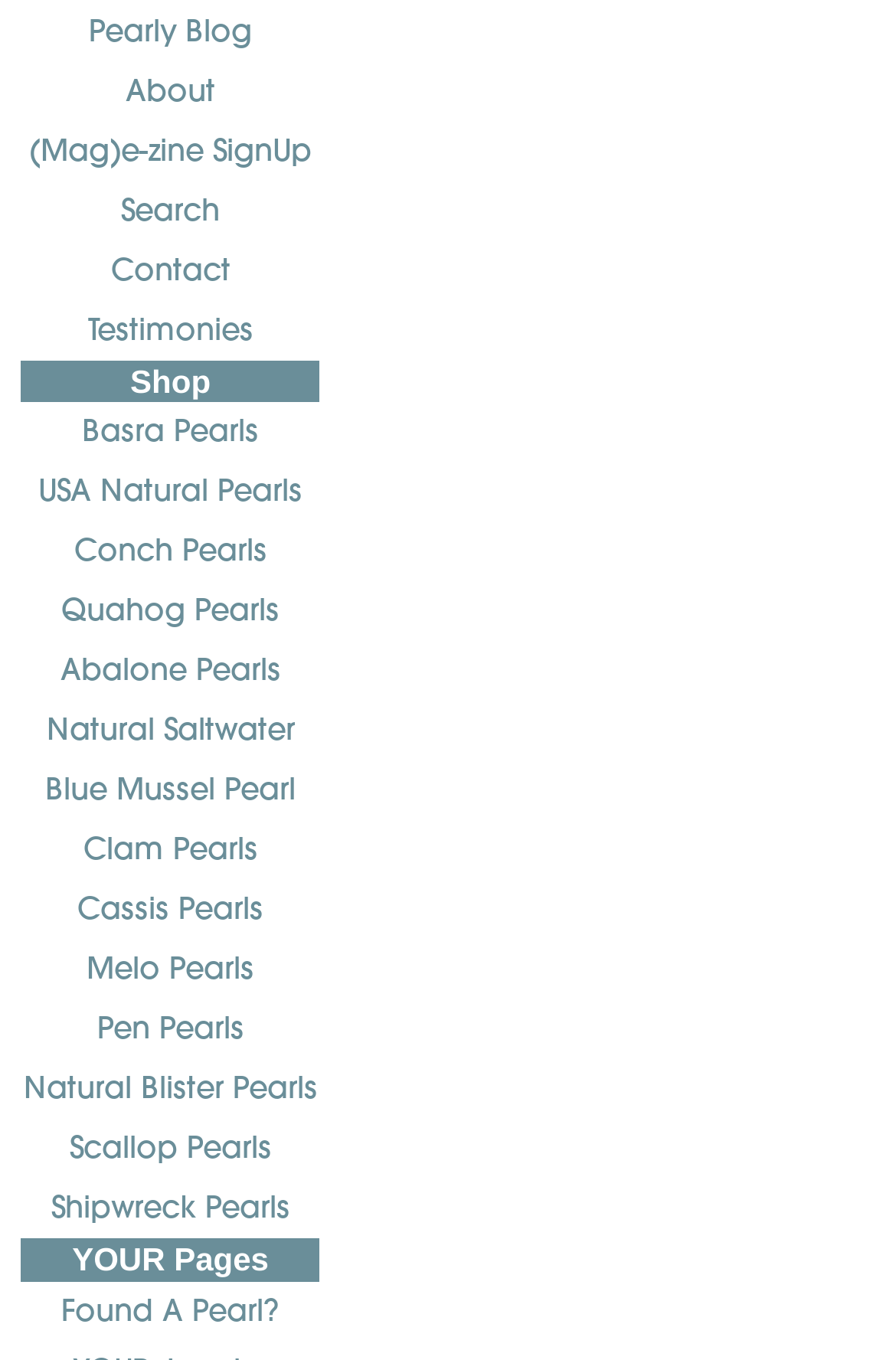Please identify the bounding box coordinates of the element that needs to be clicked to execute the following command: "view Basra Pearls". Provide the bounding box using four float numbers between 0 and 1, formatted as [left, top, right, bottom].

[0.013, 0.296, 0.367, 0.34]